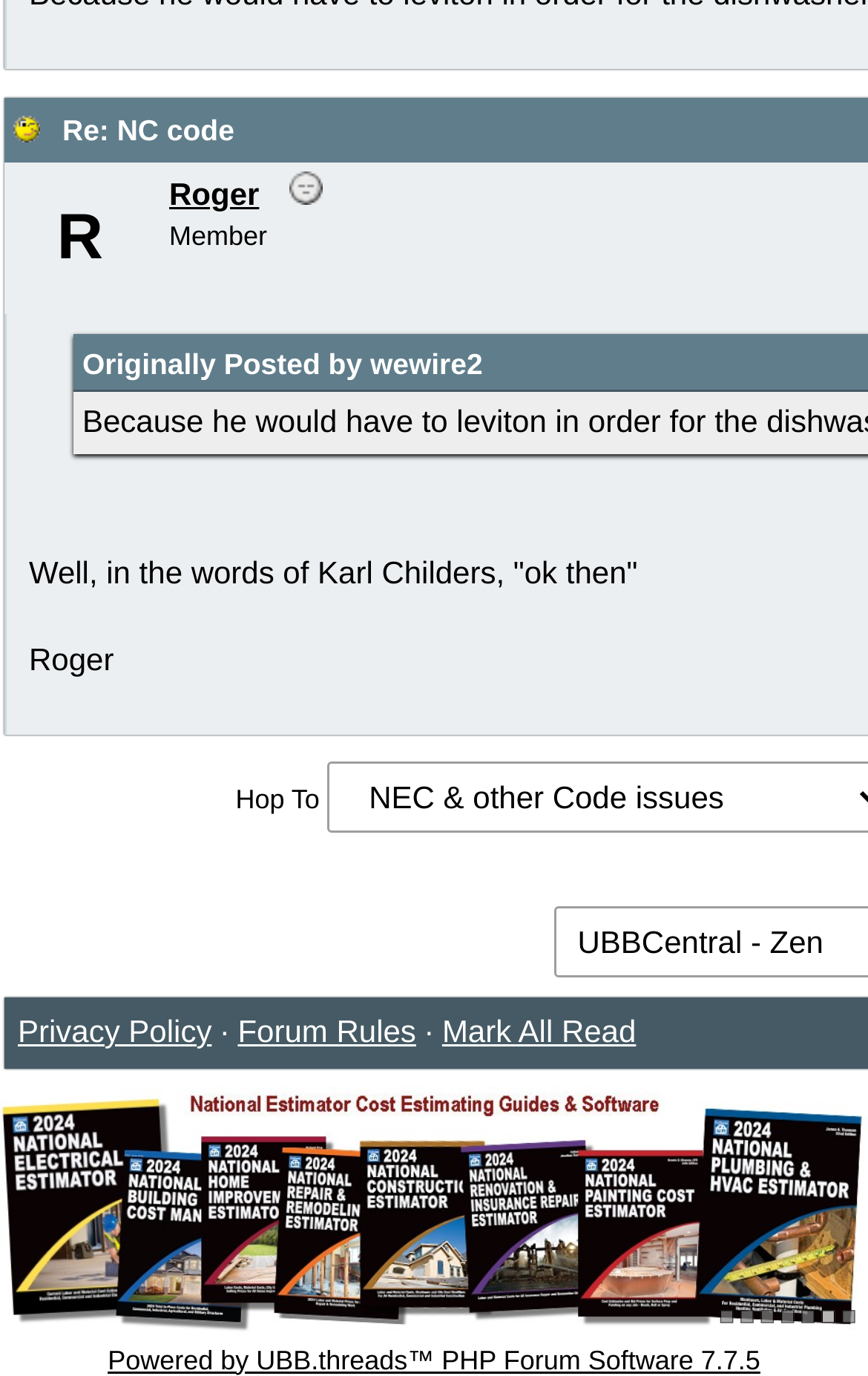How many links are there in the top section?
From the image, provide a succinct answer in one word or a short phrase.

3